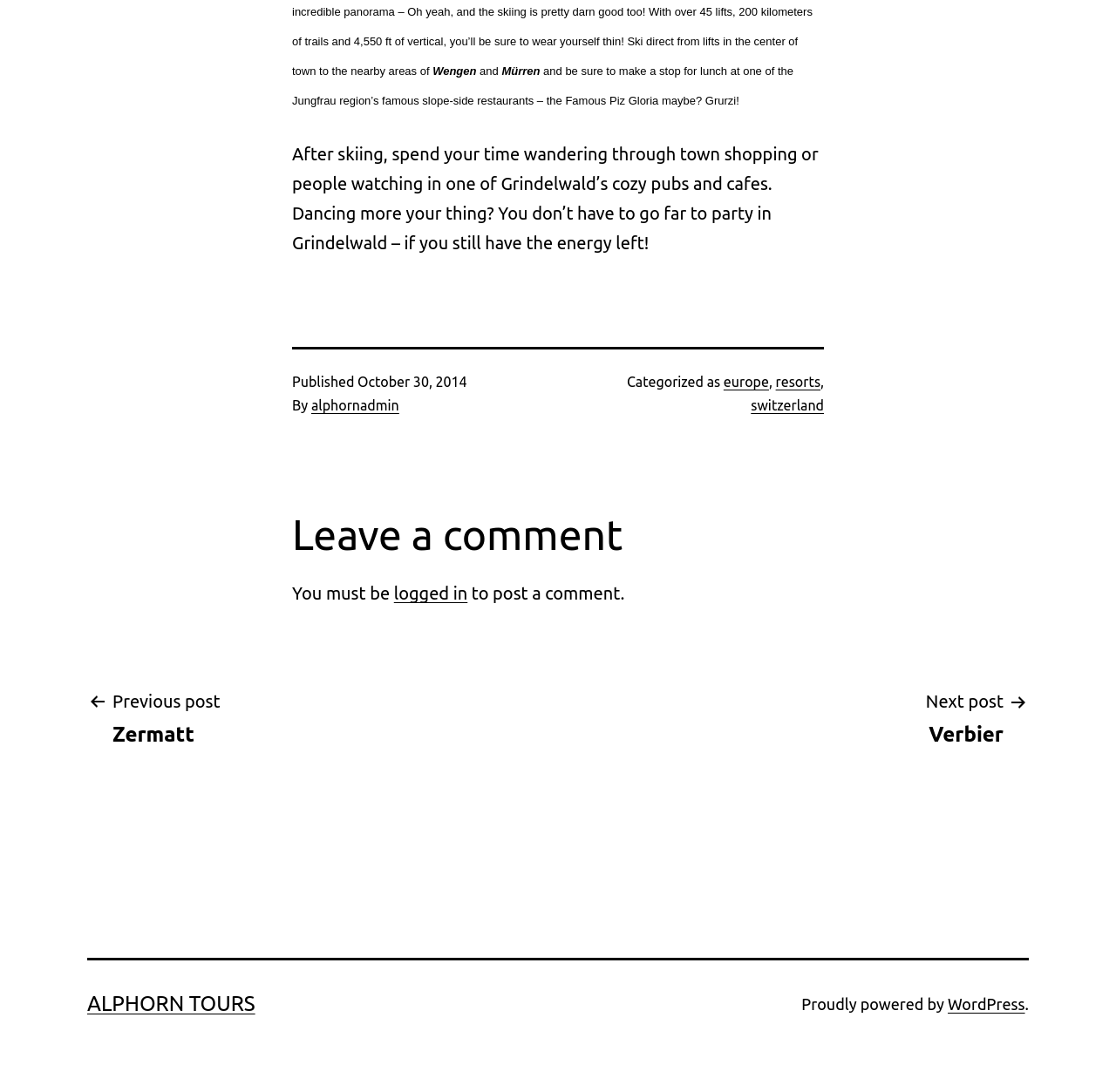Provide a brief response to the question below using a single word or phrase: 
What is the name of the author of the article?

alphornadmin